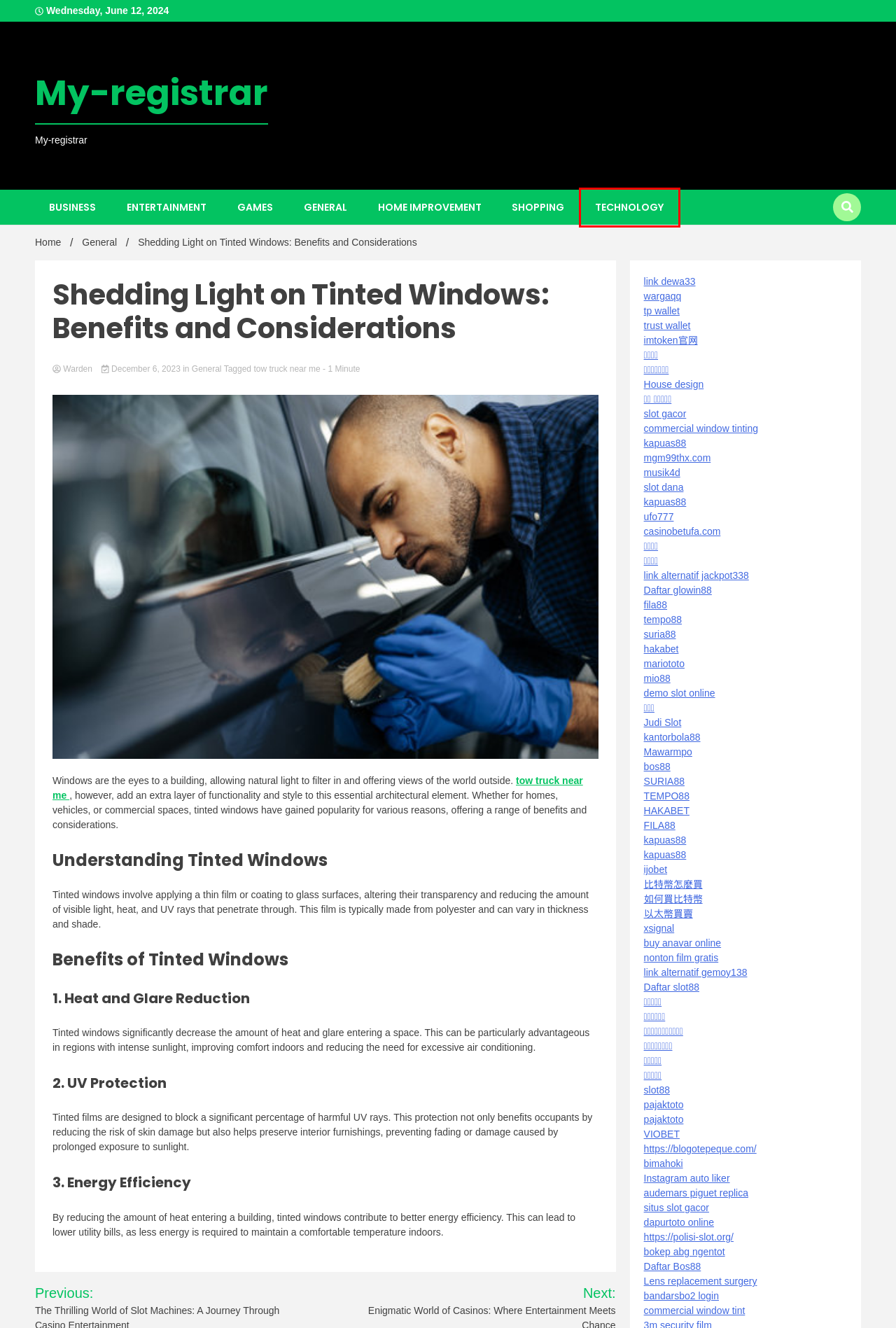With the provided screenshot showing a webpage and a red bounding box, determine which webpage description best fits the new page that appears after clicking the element inside the red box. Here are the options:
A. Buy Anavar 10mg - Steroids Outlet
B. Xsignal is architecting a new era of the internet | XSIGNAL
C. RAJACUAN69 | Situs Slot Demo Gacor Maxwin Pragmatic Play
D. tow truck near me Archives - My-registrar
E. Lens Replacement Surgery 🔥 £800 🔥 Process, Costs, Reviews & Results
F. Kpop4d: Situs Slot Gacor Gampang Menang Hari Ini
G. Technology Archives - My-registrar
H. IJOBET Situs Slot Layanan Terbaik Pasti Gacor Deposit Dana

G